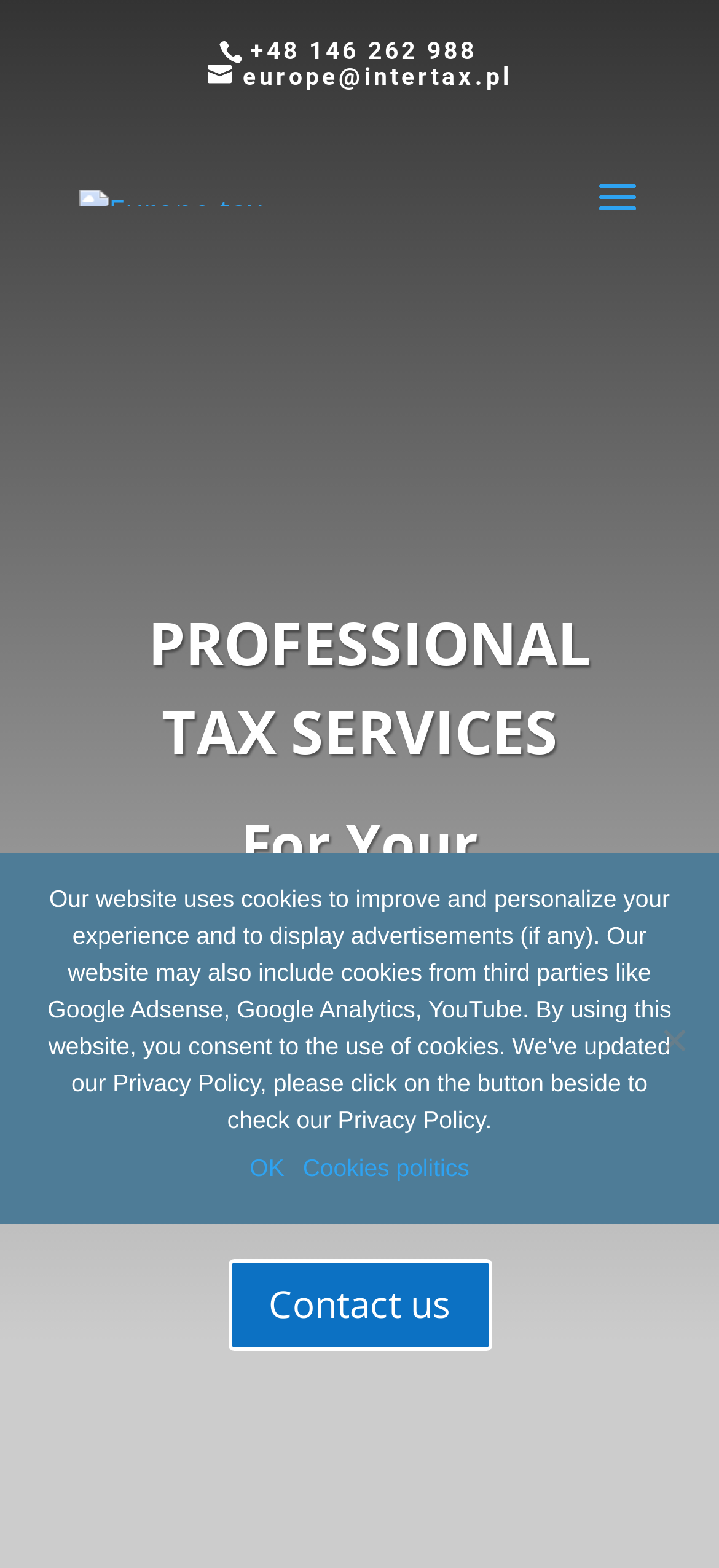What is the email address to contact?
Ensure your answer is thorough and detailed.

I found the email address by looking at the top section of the webpage, where I saw a link element with the email address 'europe@intertax.pl'.